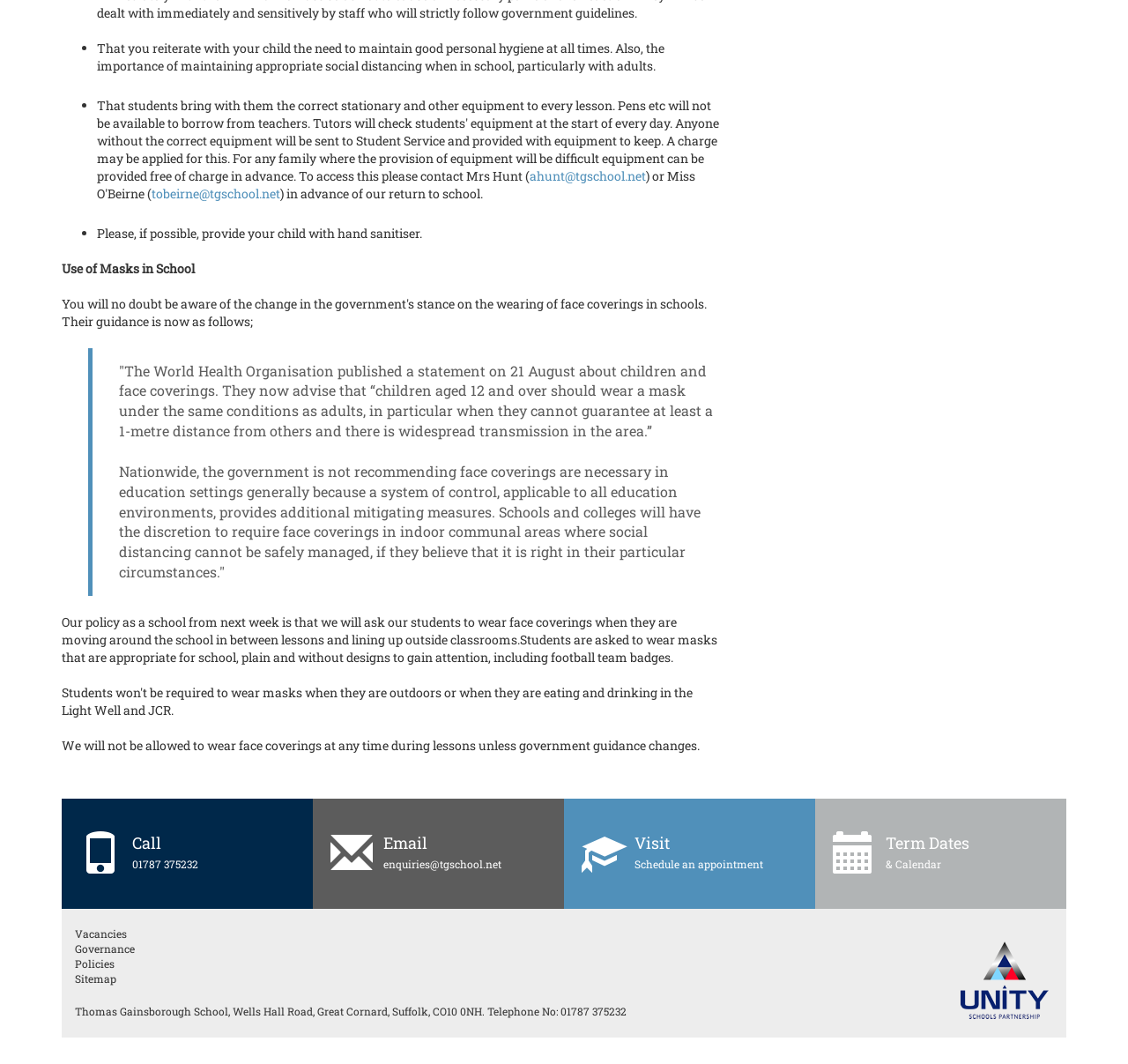What is the recommended age for wearing masks in school?
With the help of the image, please provide a detailed response to the question.

According to the World Health Organisation statement mentioned on the webpage, children aged 12 and over should wear a mask under the same conditions as adults, in particular when they cannot guarantee at least a 1-metre distance from others and there is widespread transmission in the area.